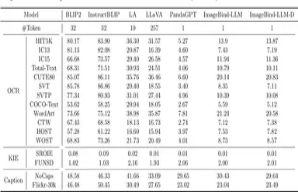Respond with a single word or short phrase to the following question: 
What do the numbers in the columns represent?

Datasets or evaluation conditions